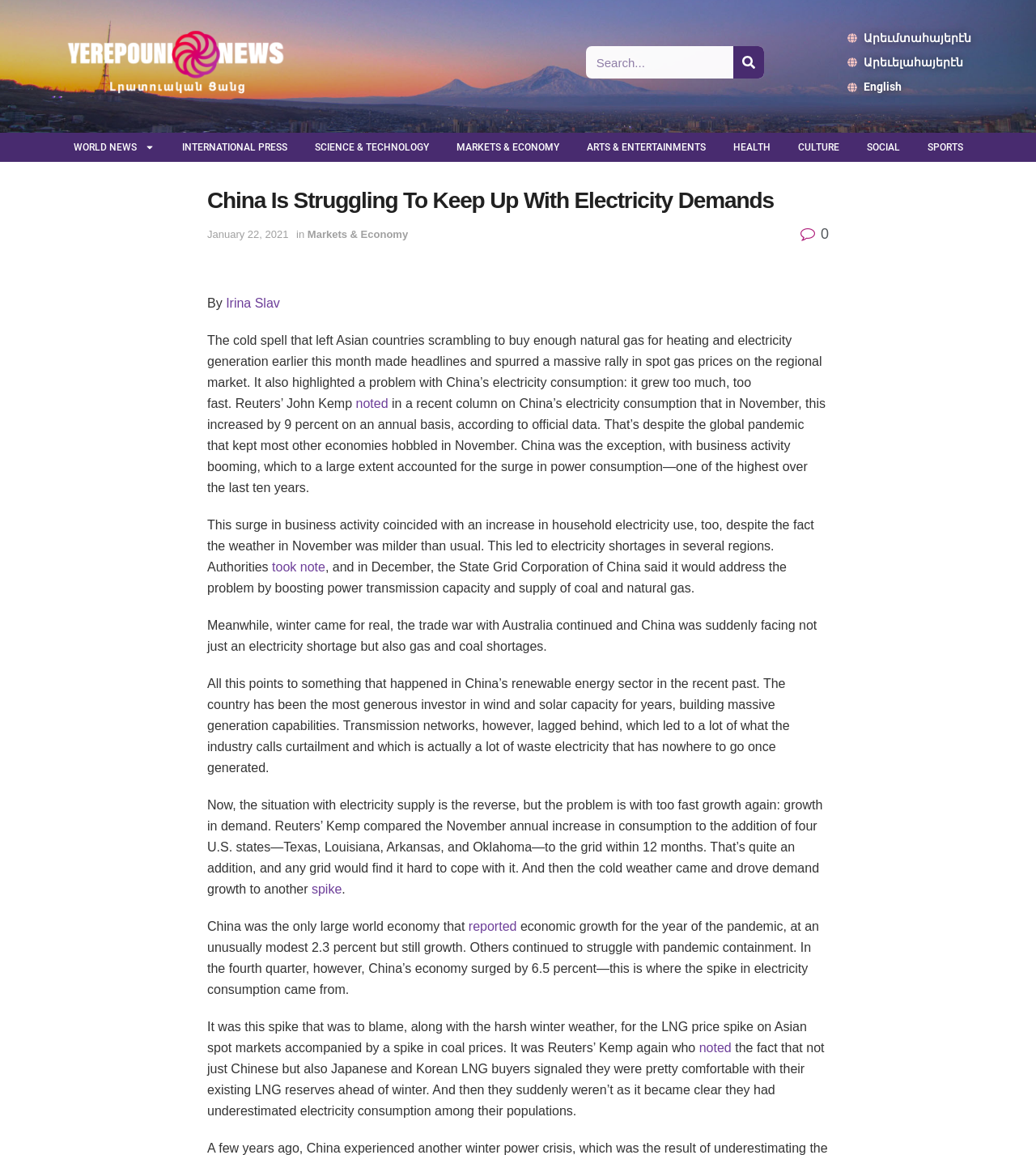Locate the bounding box coordinates of the clickable region necessary to complete the following instruction: "View WORLD NEWS". Provide the coordinates in the format of four float numbers between 0 and 1, i.e., [left, top, right, bottom].

[0.057, 0.115, 0.162, 0.14]